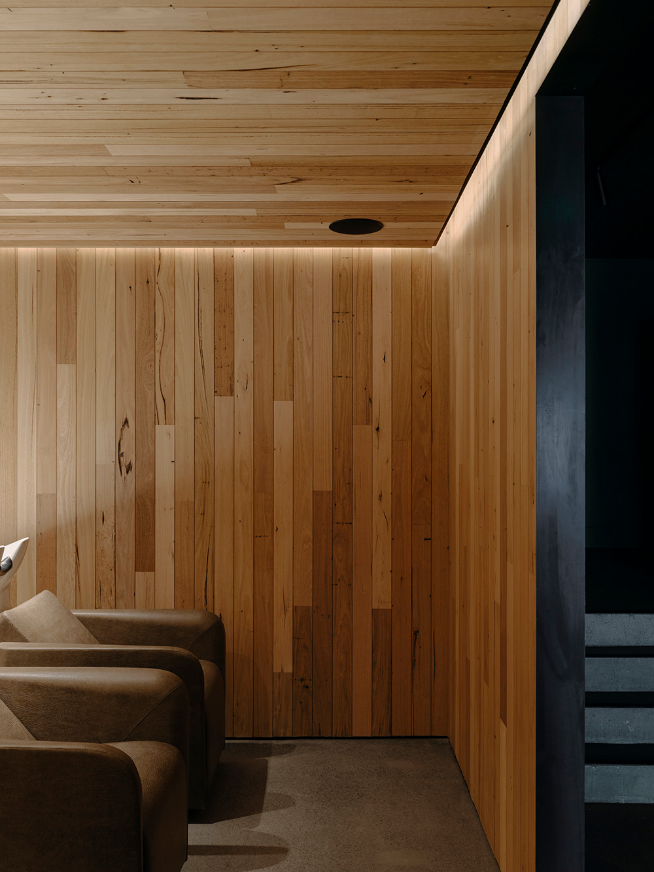Please respond to the question with a concise word or phrase:
What is the shape of the armchairs?

Rounded